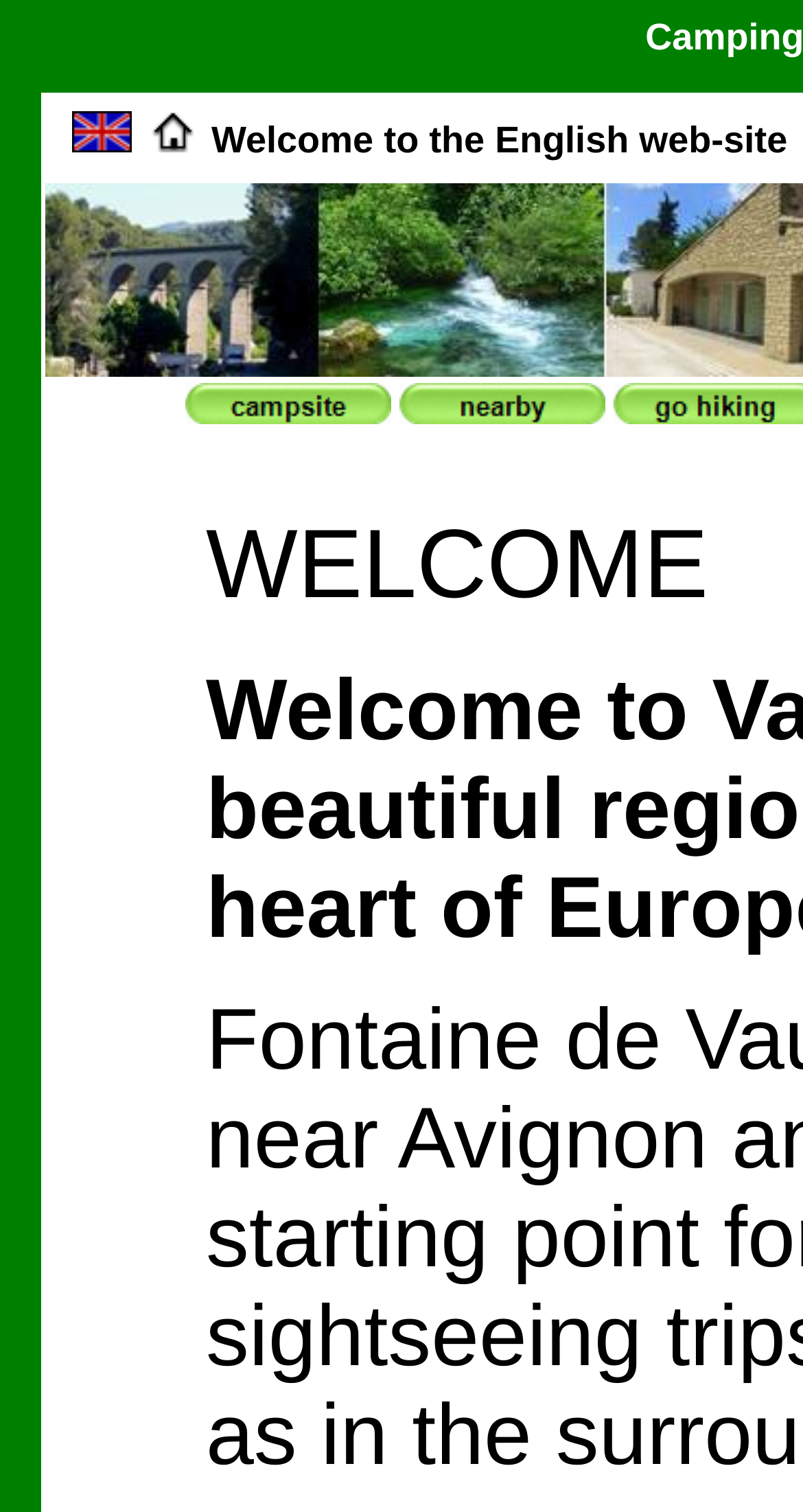Provide the bounding box coordinates in the format (top-left x, top-left y, bottom-right x, bottom-right y). All values are floating point numbers between 0 and 1. Determine the bounding box coordinate of the UI element described as: alt="nearby"

[0.497, 0.263, 0.754, 0.286]